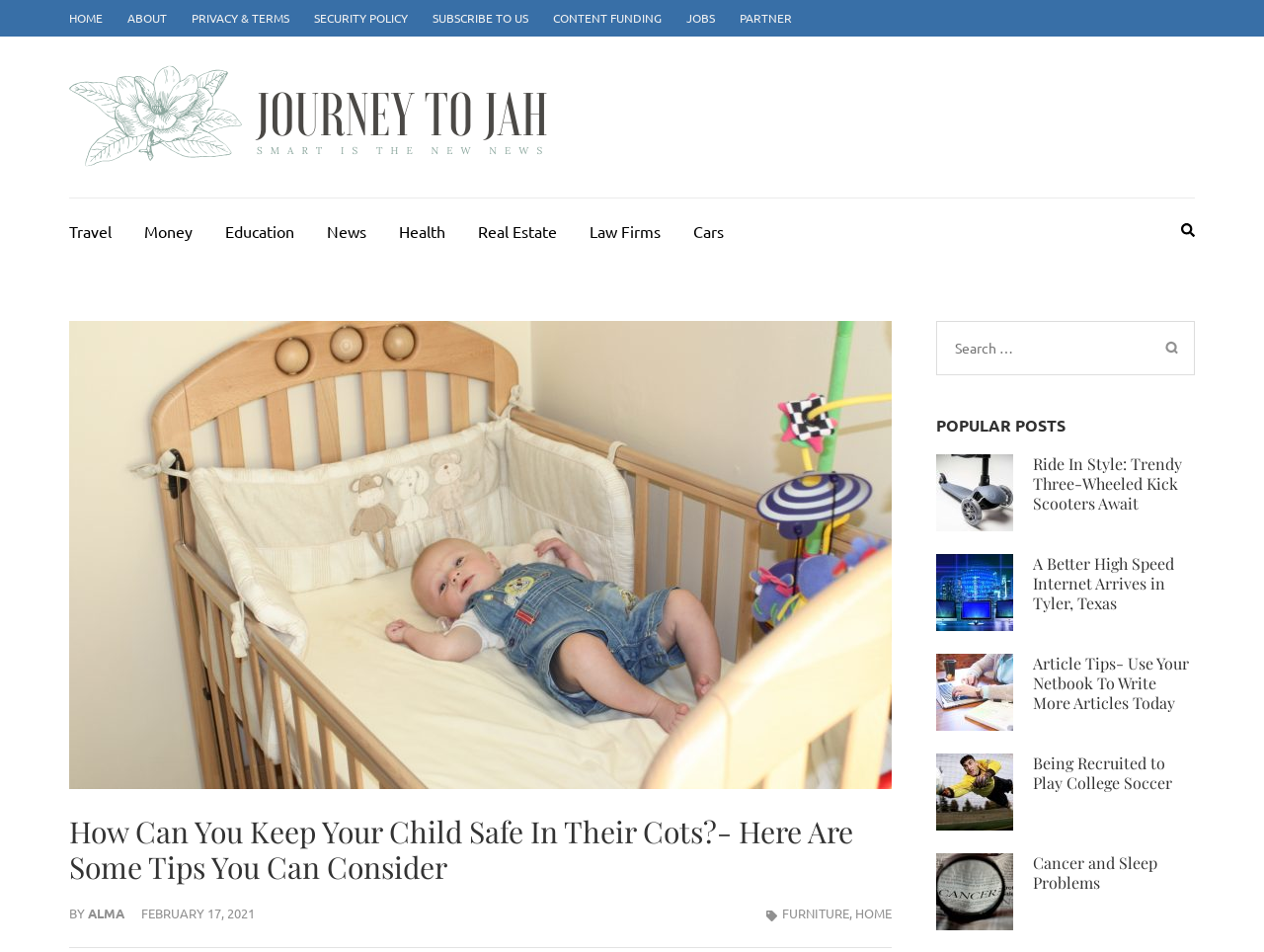Answer the question below using just one word or a short phrase: 
How many popular posts are listed on the webpage?

5